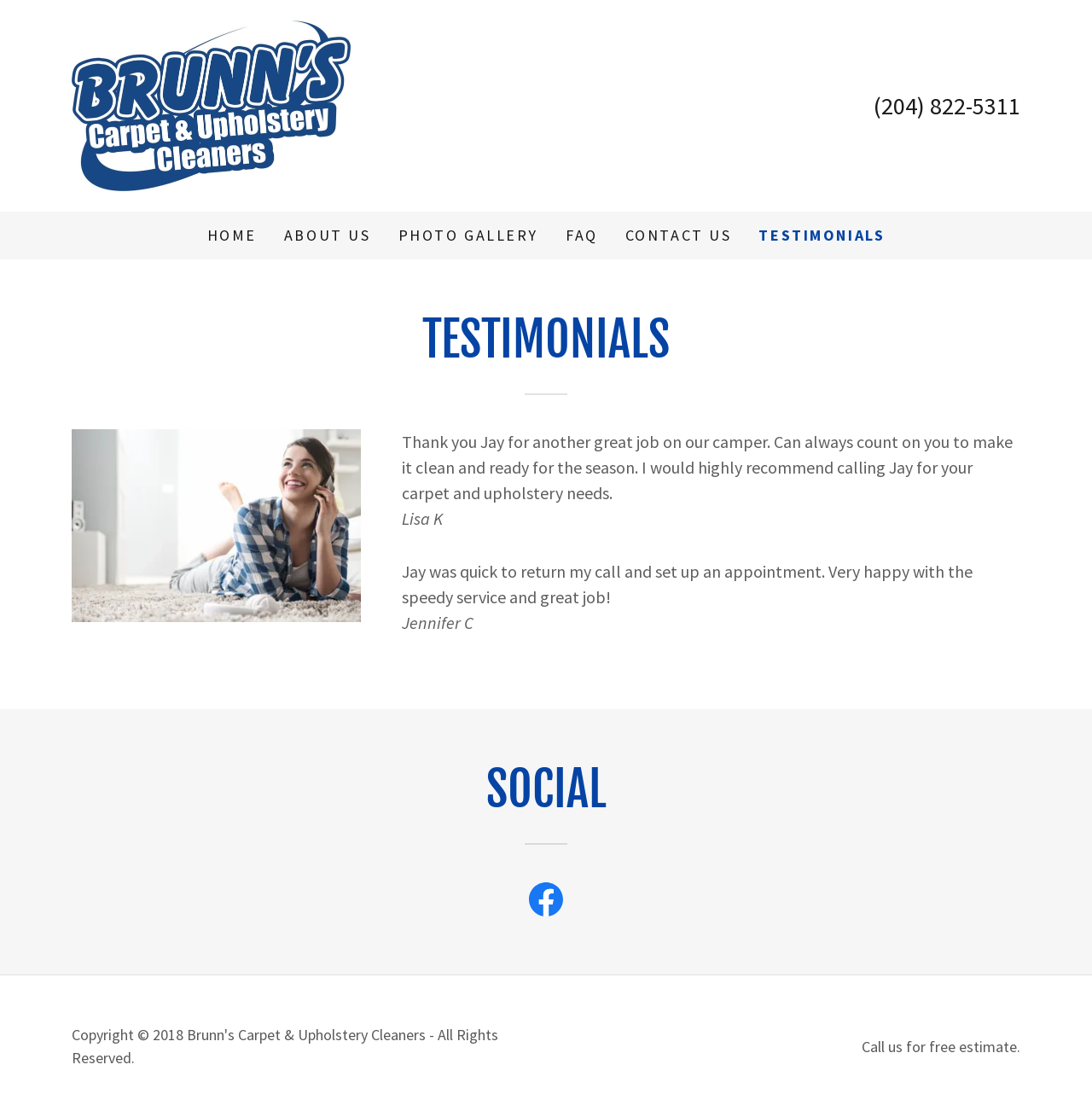Generate a thorough caption that explains the contents of the webpage.

This webpage is about Brunn's Carpet & Upholstery Cleaners, a company serving Southern Manitoba since 1981. At the top, there is a logo image on the left, and a phone number link on the right. Below the logo, there is a navigation menu with links to different sections of the website, including HOME, ABOUT US, PHOTO GALLERY, FAQ, CONTACT US, and TESTIMONIALS.

The main content of the page is divided into two sections. On the left, there is a section dedicated to TESTIMONIALS, with a heading and an image. Below the image, there are three customer testimonials with names, including Lisa K, Jennifer C, and an unnamed customer. Each testimonial is a brief paragraph describing their positive experience with Brunn's Carpet & Upholstery Cleaners.

On the right side of the page, there is a section labeled SOCIAL, with a Facebook social link and an image. At the very bottom of the page, there is a call-to-action message encouraging visitors to call for a free estimate.